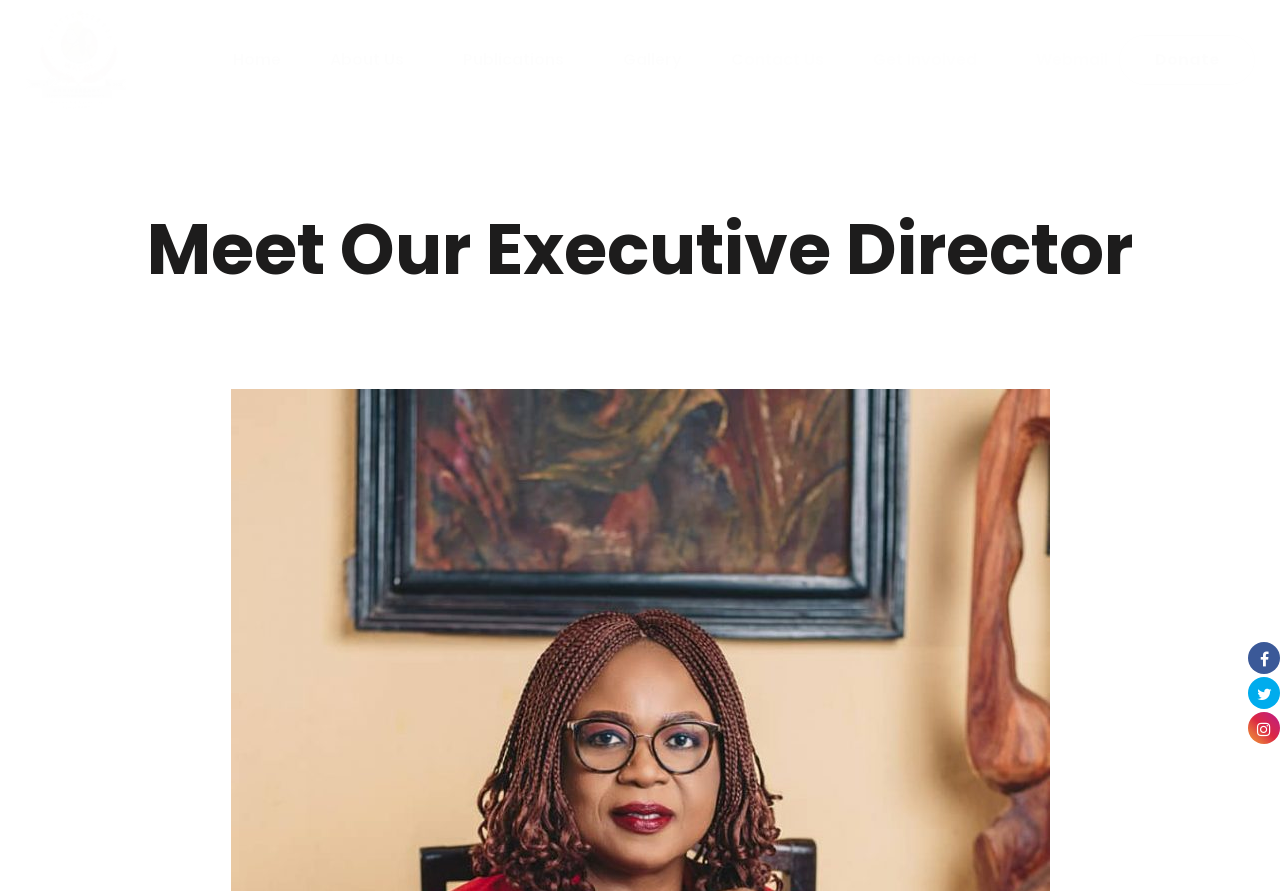Determine the bounding box coordinates for the clickable element required to fulfill the instruction: "Open Webmail". Provide the coordinates as four float numbers between 0 and 1, i.e., [left, top, right, bottom].

[0.81, 0.055, 0.866, 0.08]